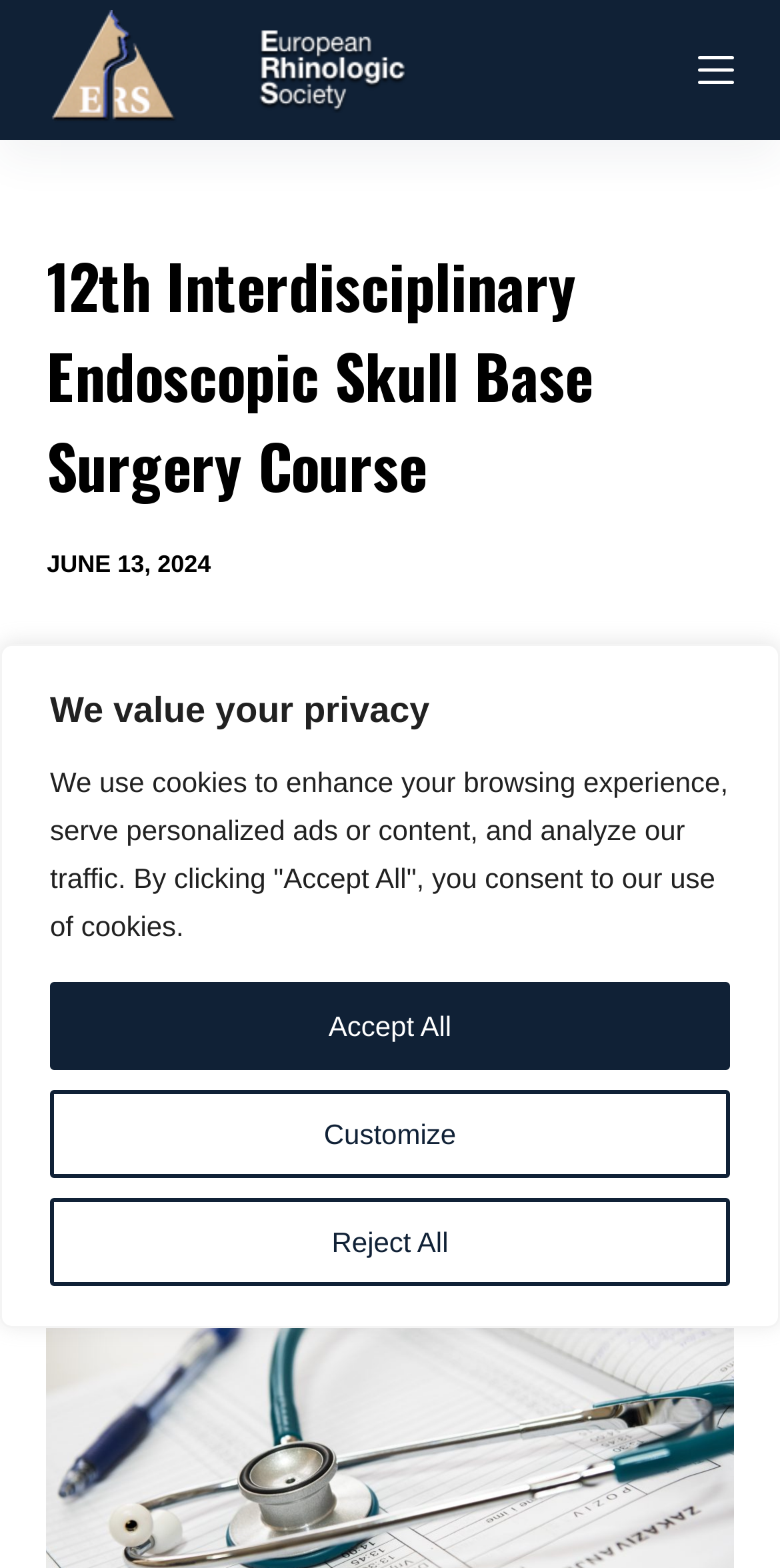Using the information in the image, could you please answer the following question in detail:
What is the duration of the event?

I determined the duration of the event by looking at the heading element that contains the dates 'September 20, 2023 - September 21, 2023'. This indicates that the event lasted for 2 days.